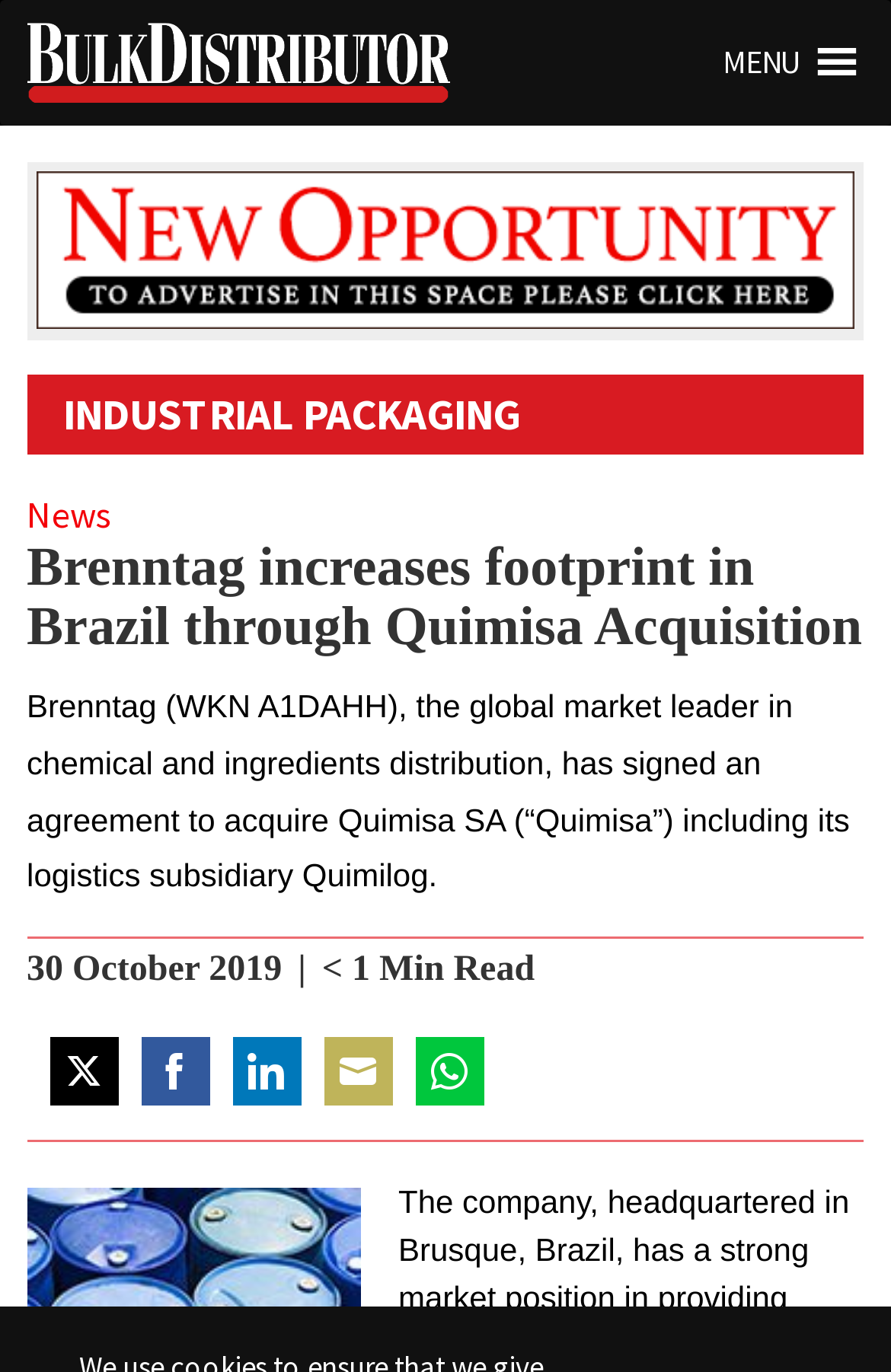How long does it take to read the article?
Provide a detailed answer to the question using information from the image.

The webpage indicates that the article can be read in less than 1 minute, as shown by the 'Min Read' label with a value of '< 1'.